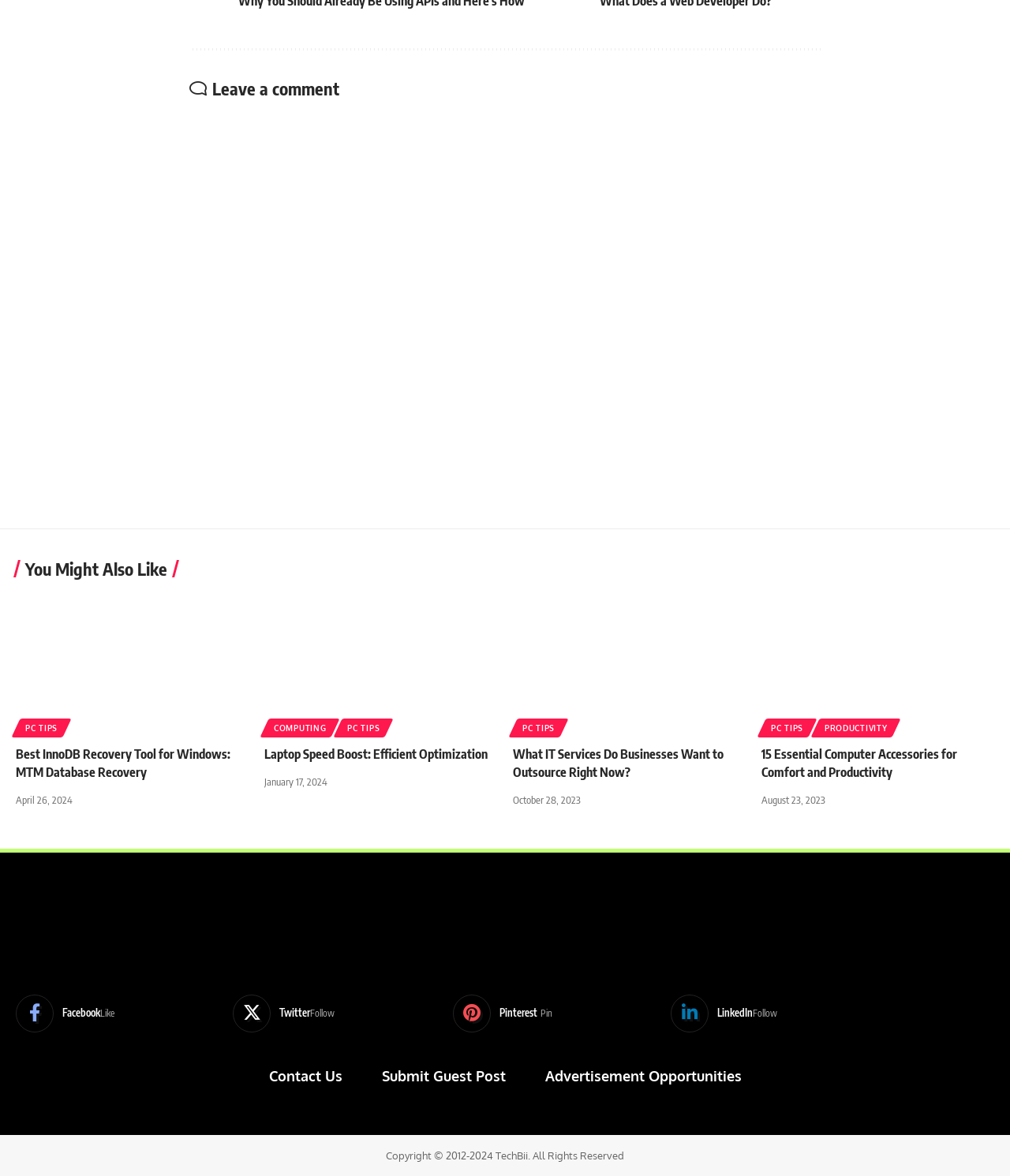Examine the image carefully and respond to the question with a detailed answer: 
What is the purpose of the iframe?

The iframe is used to contain a comment form, which allows users to leave a comment on the webpage. This is evident from the OCR text 'Comment Form' associated with the iframe element.